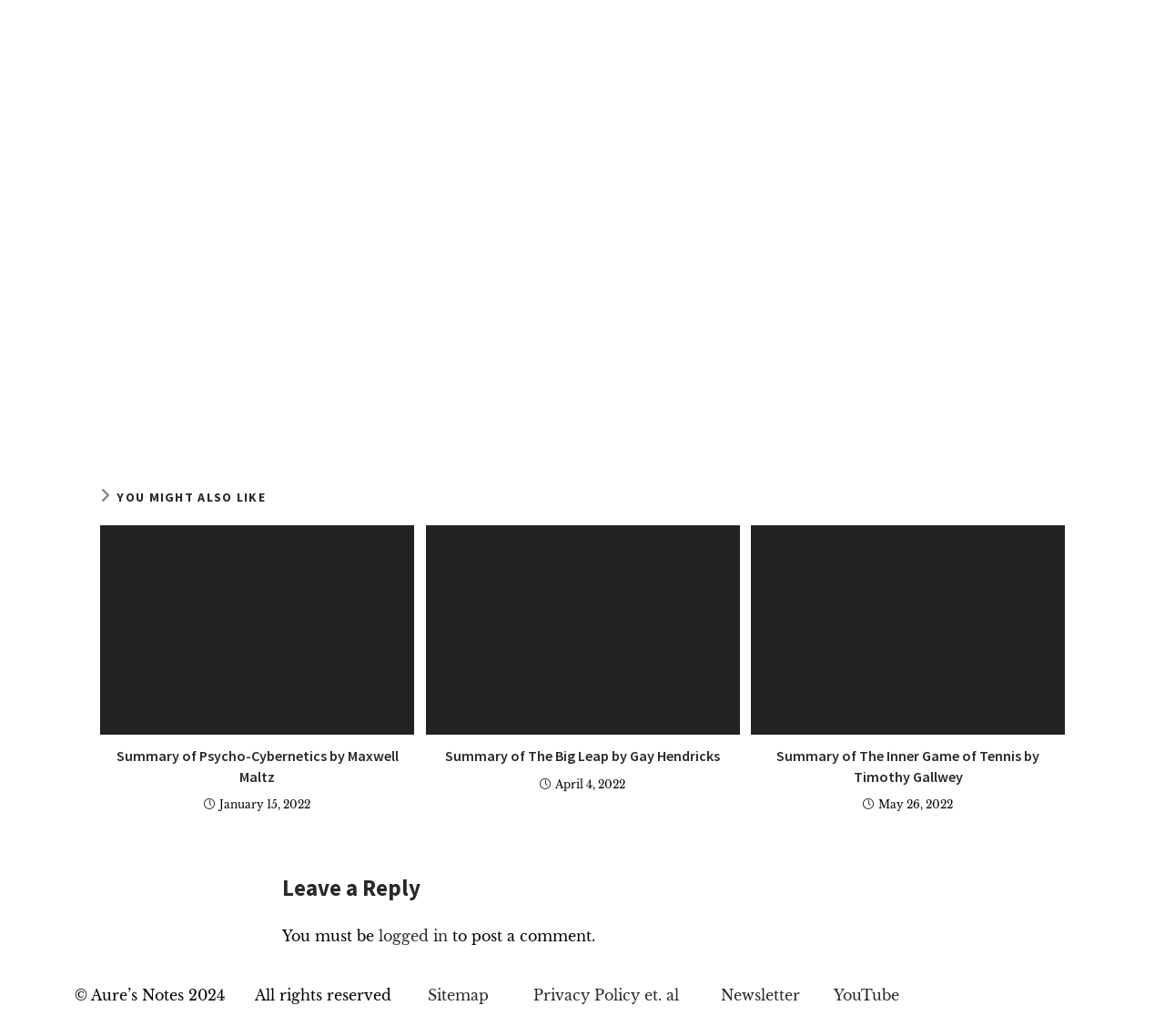Using the information in the image, could you please answer the following question in detail:
What is the date of the second article?

I found the date of the second article by looking at the child elements of the second 'article' element. The 'time' element has a child element with OCR text 'April 4, 2022', which indicates the date of the article.